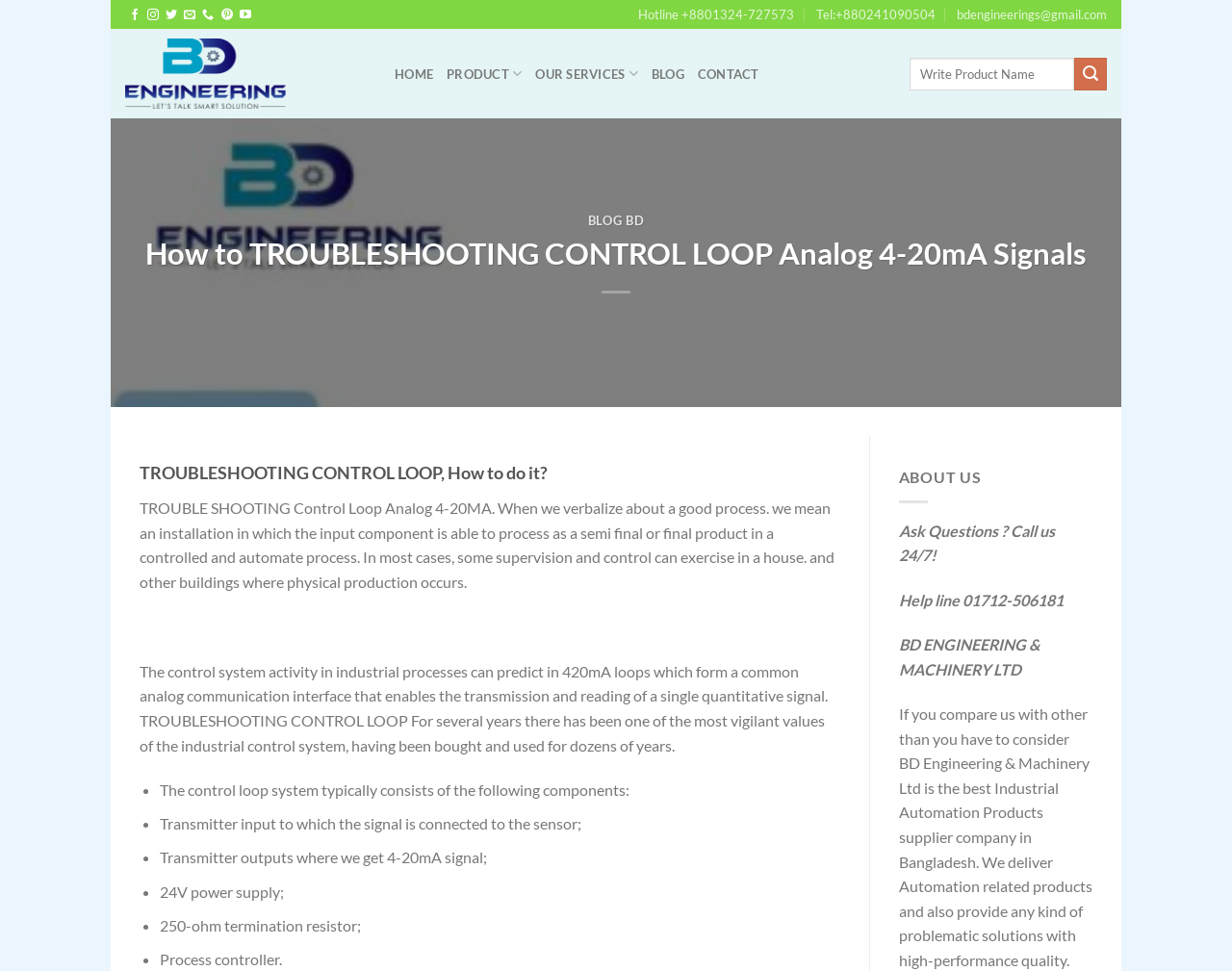Extract the primary heading text from the webpage.

How to TROUBLESHOOTING CONTROL LOOP Analog 4-20mA Signals